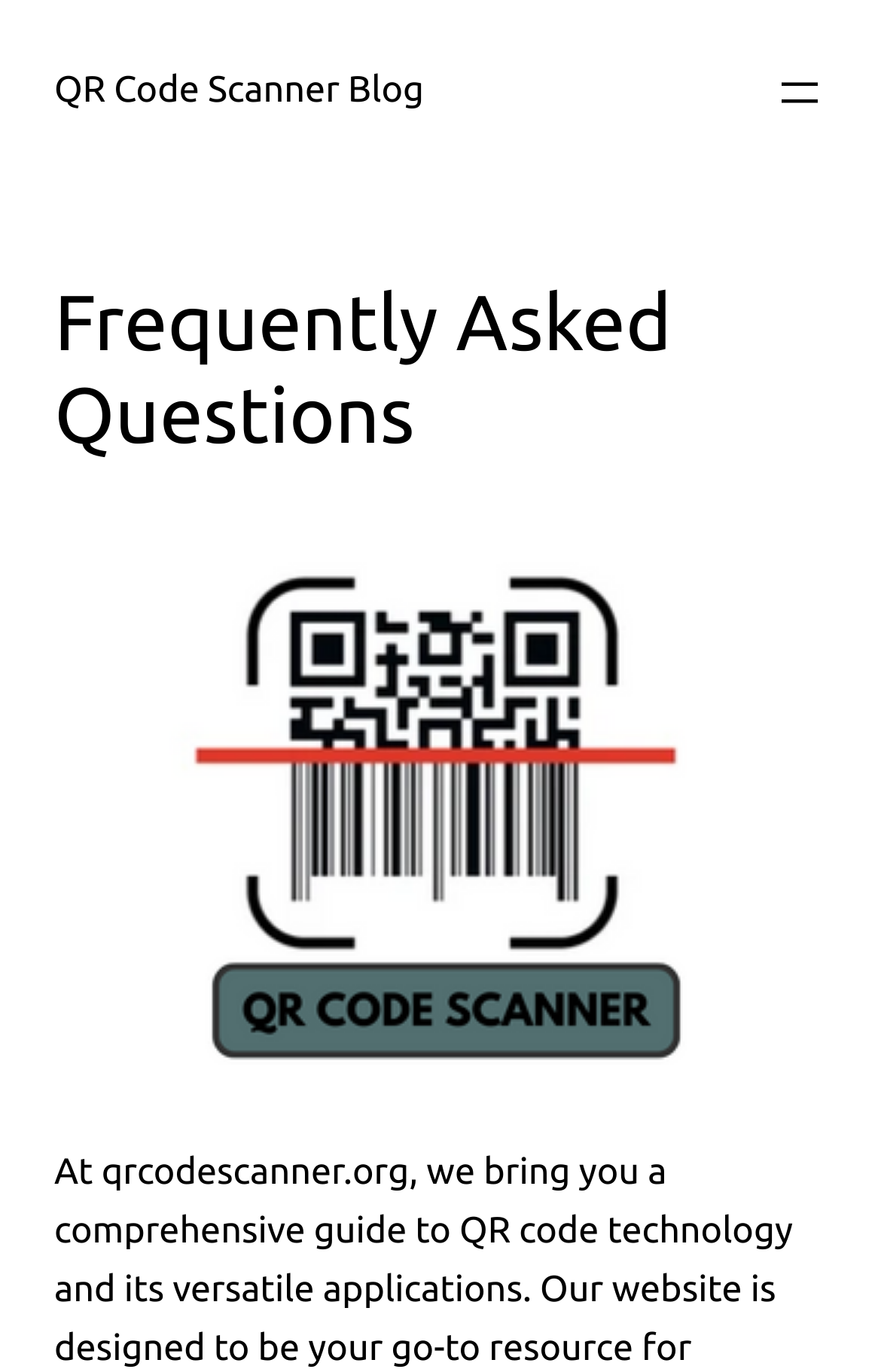Identify and provide the text of the main header on the webpage.

Frequently Asked Questions